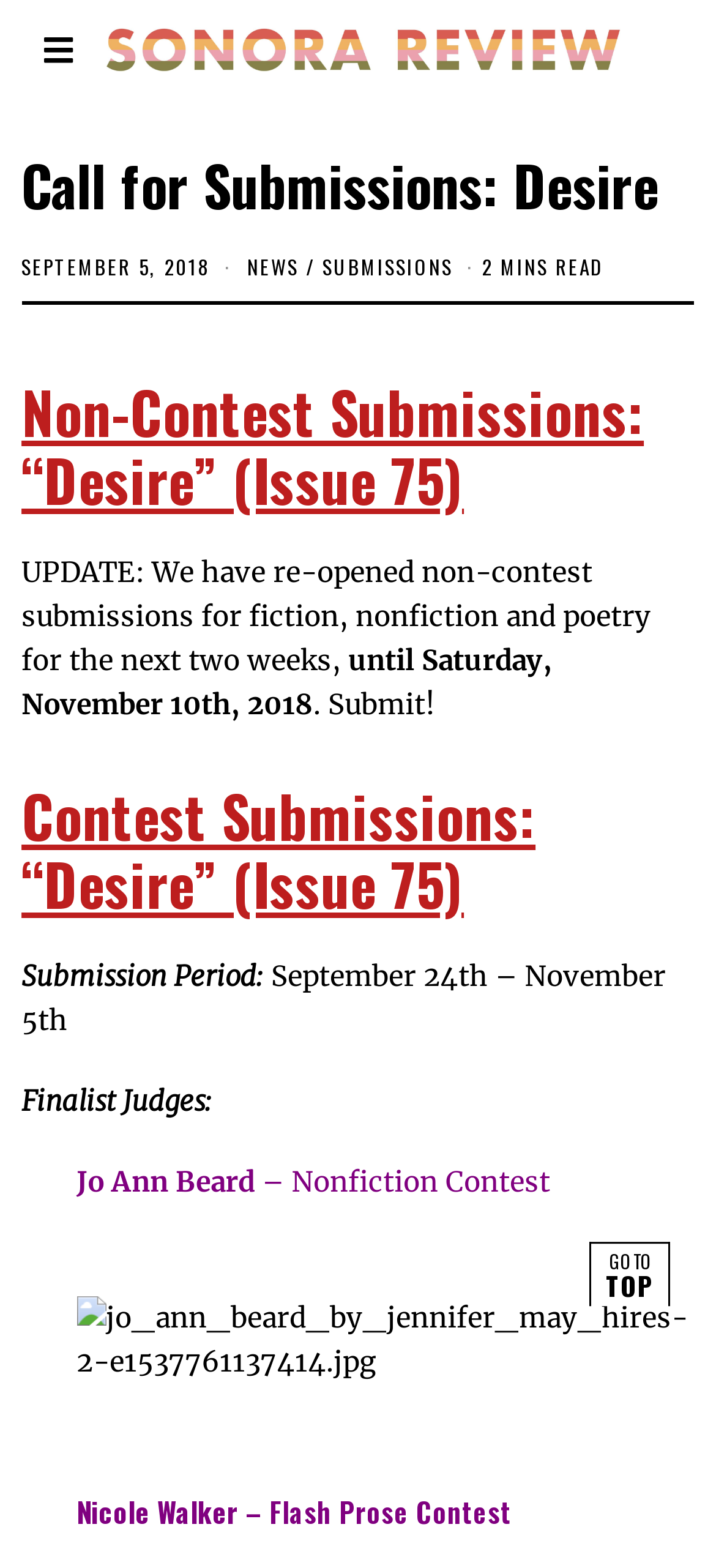What is the deadline for non-contest submissions?
Using the image provided, answer with just one word or phrase.

November 10th, 2018